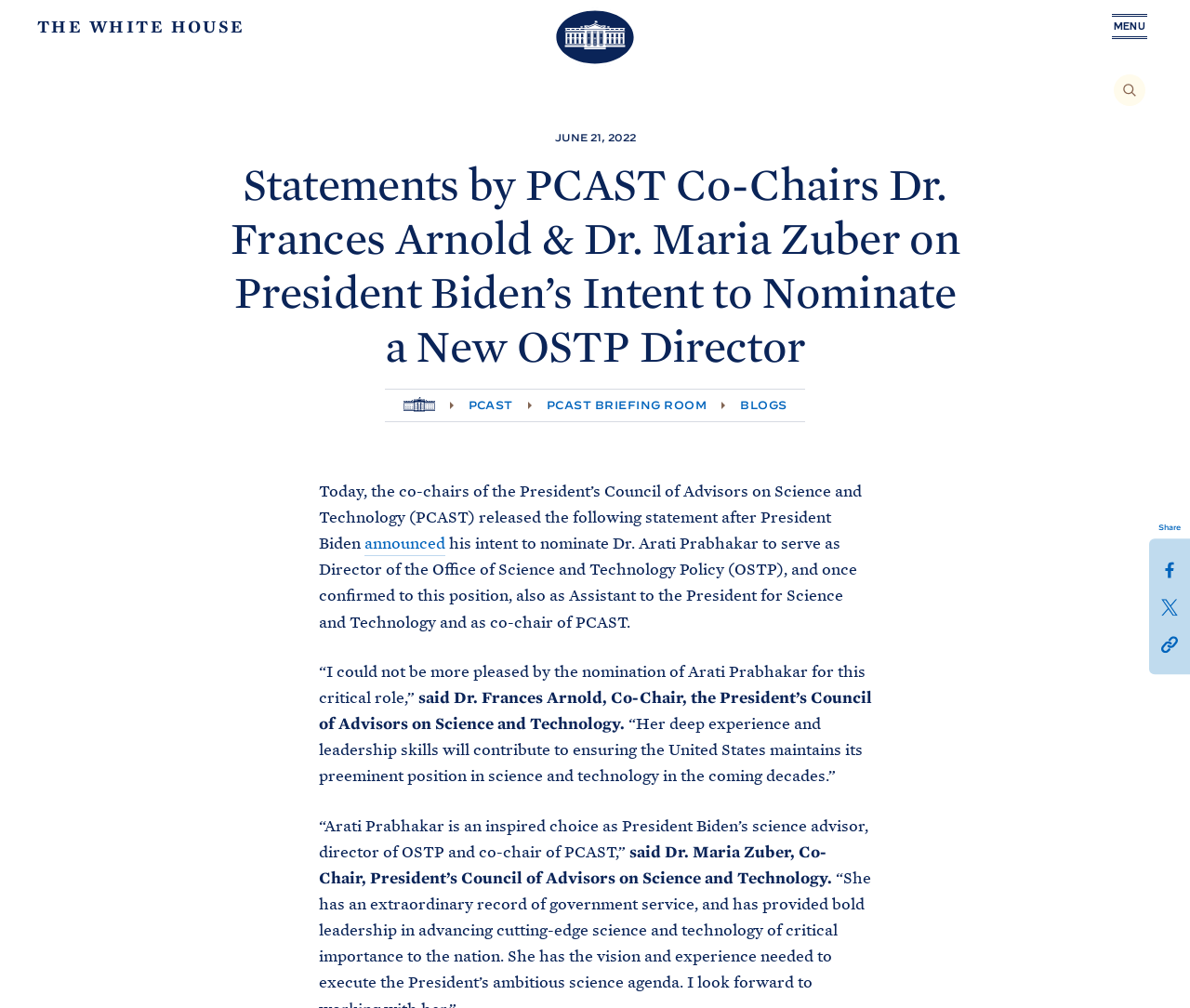Please specify the bounding box coordinates of the region to click in order to perform the following instruction: "Search this site".

[0.936, 0.074, 0.962, 0.105]